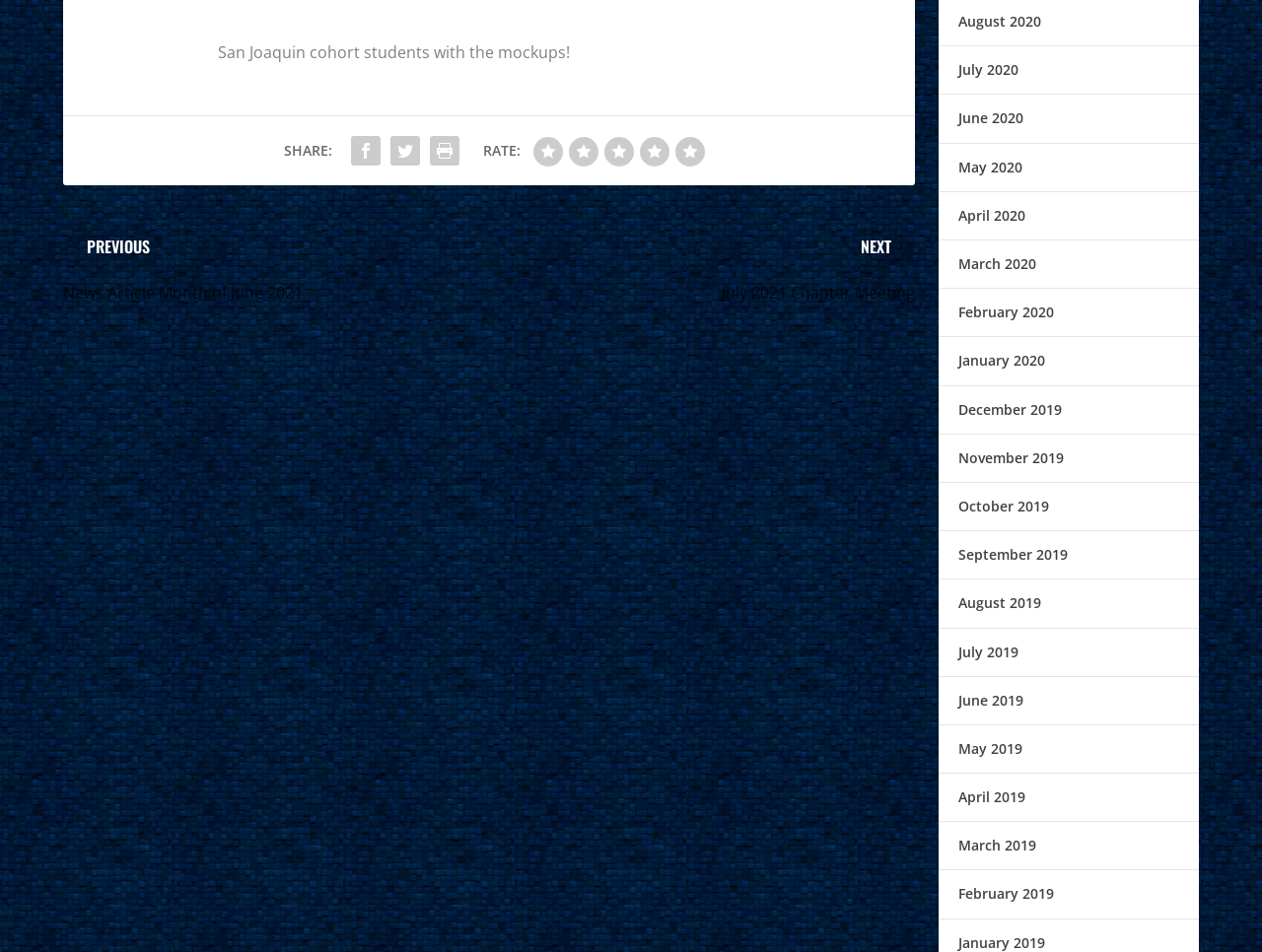What is the purpose of the links with month names?
Answer the question using a single word or phrase, according to the image.

Archiving or filtering